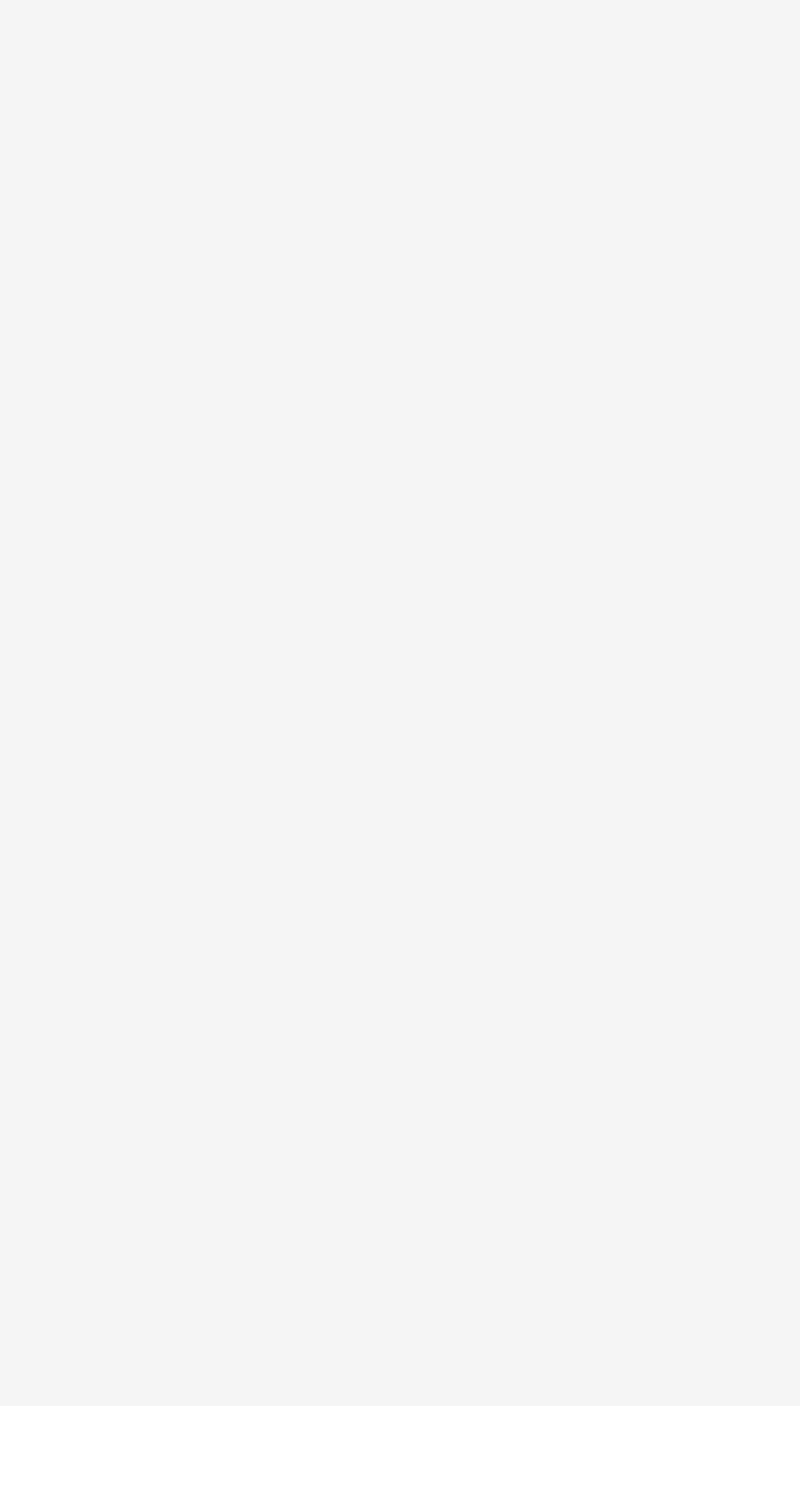Determine the bounding box coordinates for the region that must be clicked to execute the following instruction: "Explore Teeth Whitening options".

[0.077, 0.863, 0.364, 0.89]